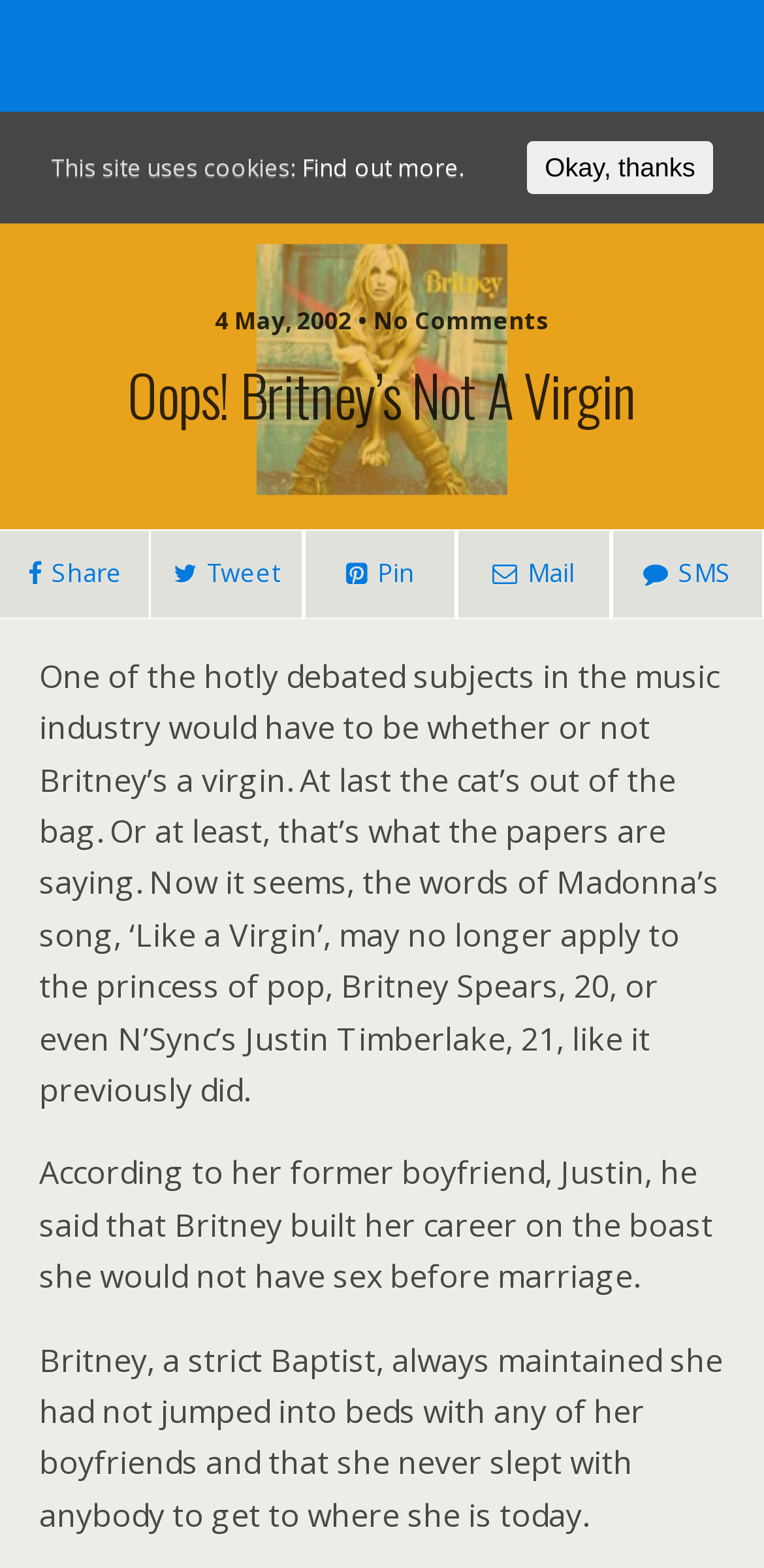Please provide a detailed answer to the question below based on the screenshot: 
What is the purpose of the textbox at the top of the webpage?

I found the purpose of the textbox at the top of the webpage by looking at the placeholder text 'Search this website…' which is located inside the textbox element.